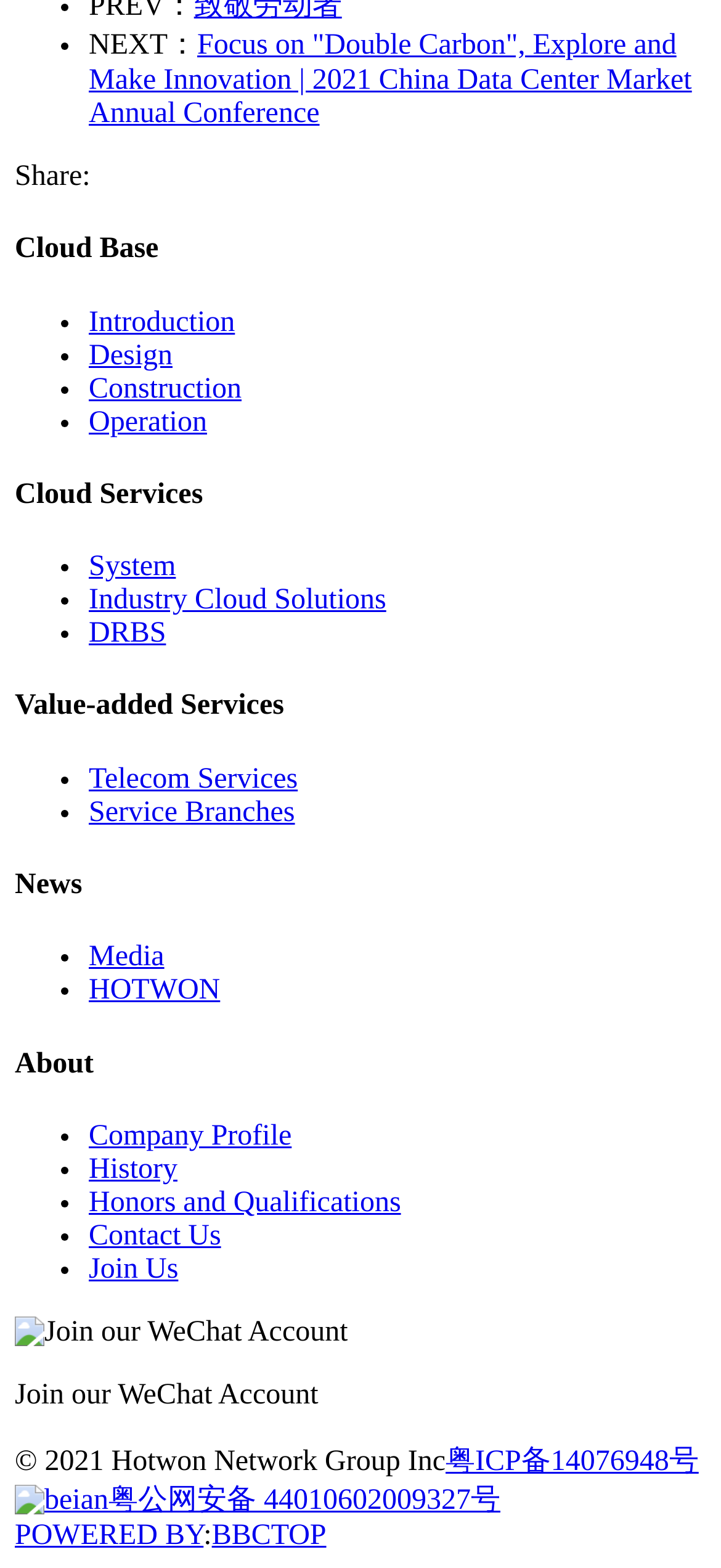What is the purpose of the 'Cloud Base' section?
Give a detailed and exhaustive answer to the question.

The 'Cloud Base' section contains links to 'Introduction', 'Design', 'Construction', and 'Operation', which are all related to cloud services, indicating that the purpose of this section is to provide information about cloud services.